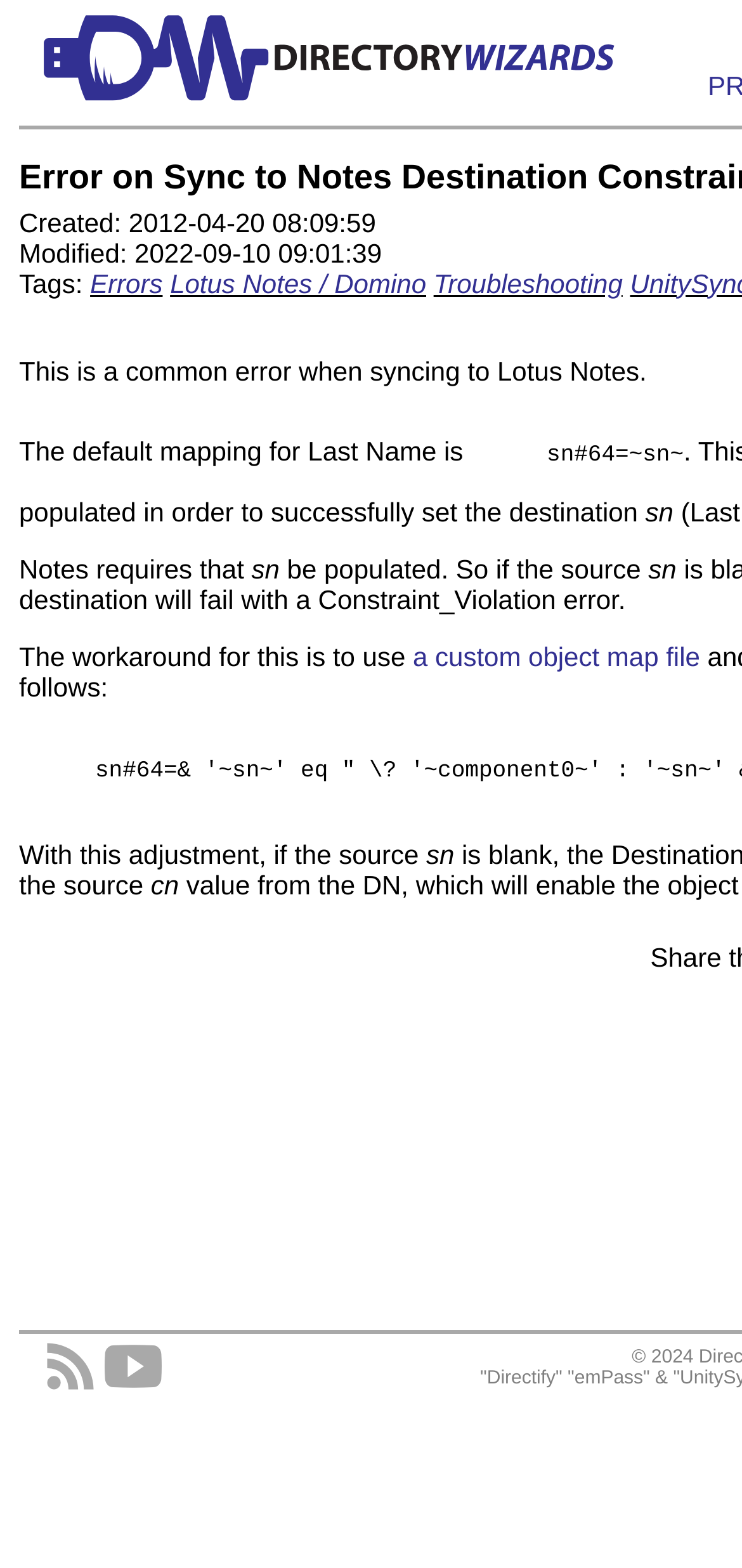Determine the bounding box for the described HTML element: "title="RSS Feeds"". Ensure the coordinates are four float numbers between 0 and 1 in the format [left, top, right, bottom].

[0.056, 0.879, 0.133, 0.893]